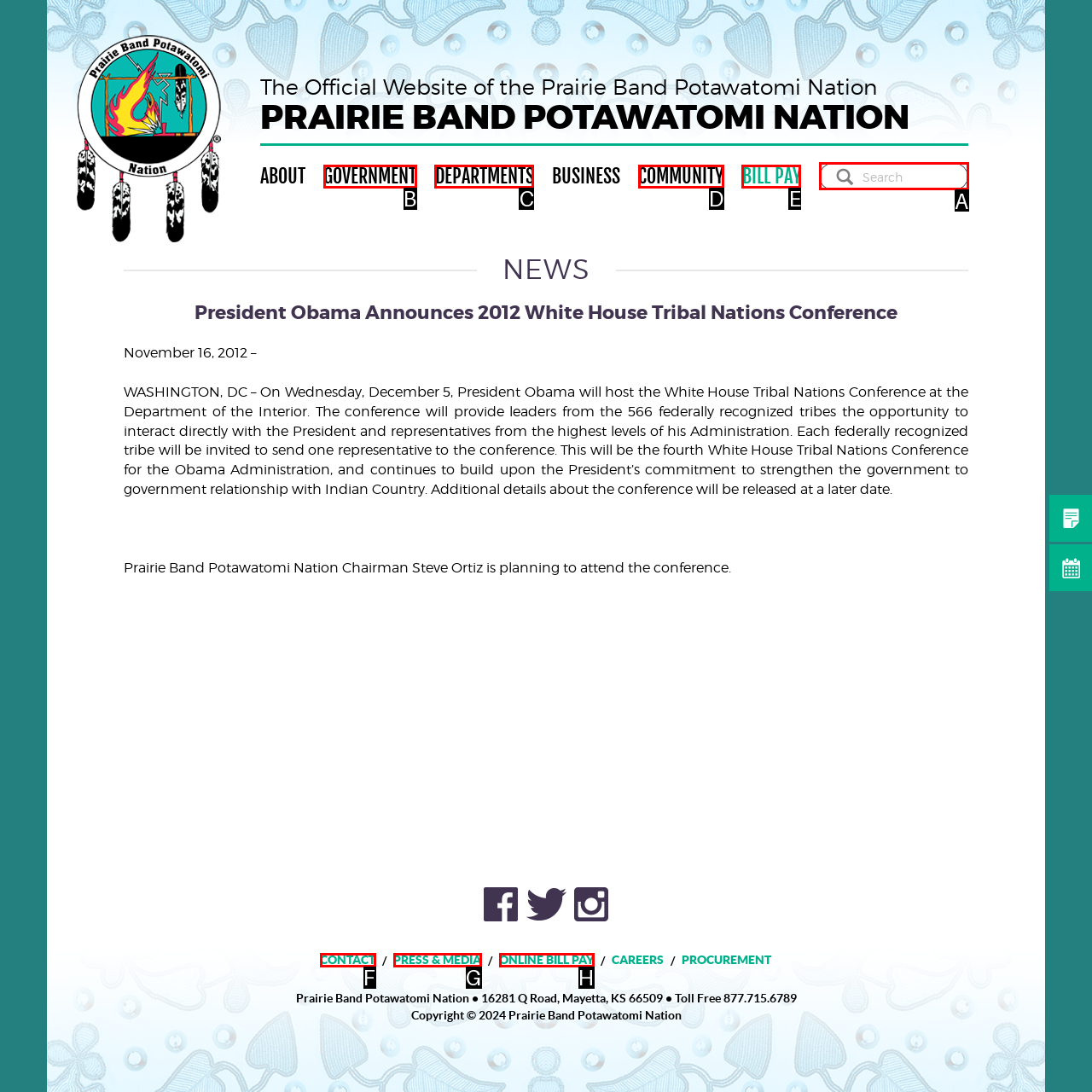Identify the letter of the UI element I need to click to carry out the following instruction: Search for something

None